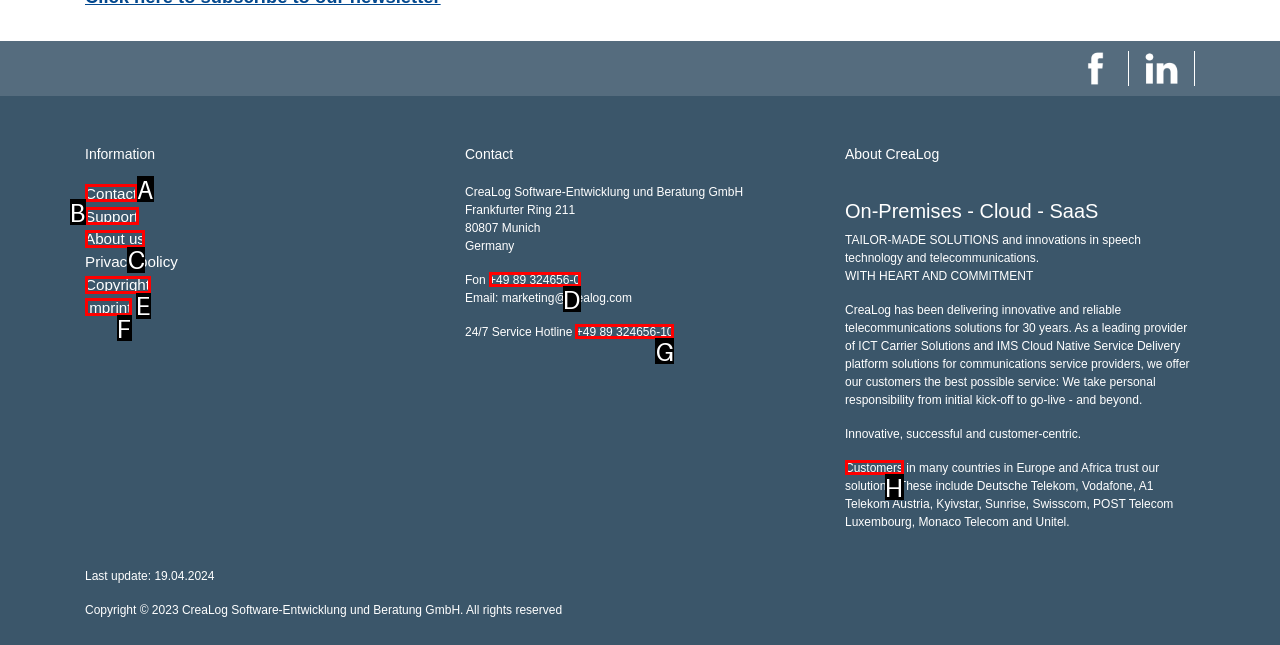Based on the element description: Contact, choose the HTML element that matches best. Provide the letter of your selected option.

None